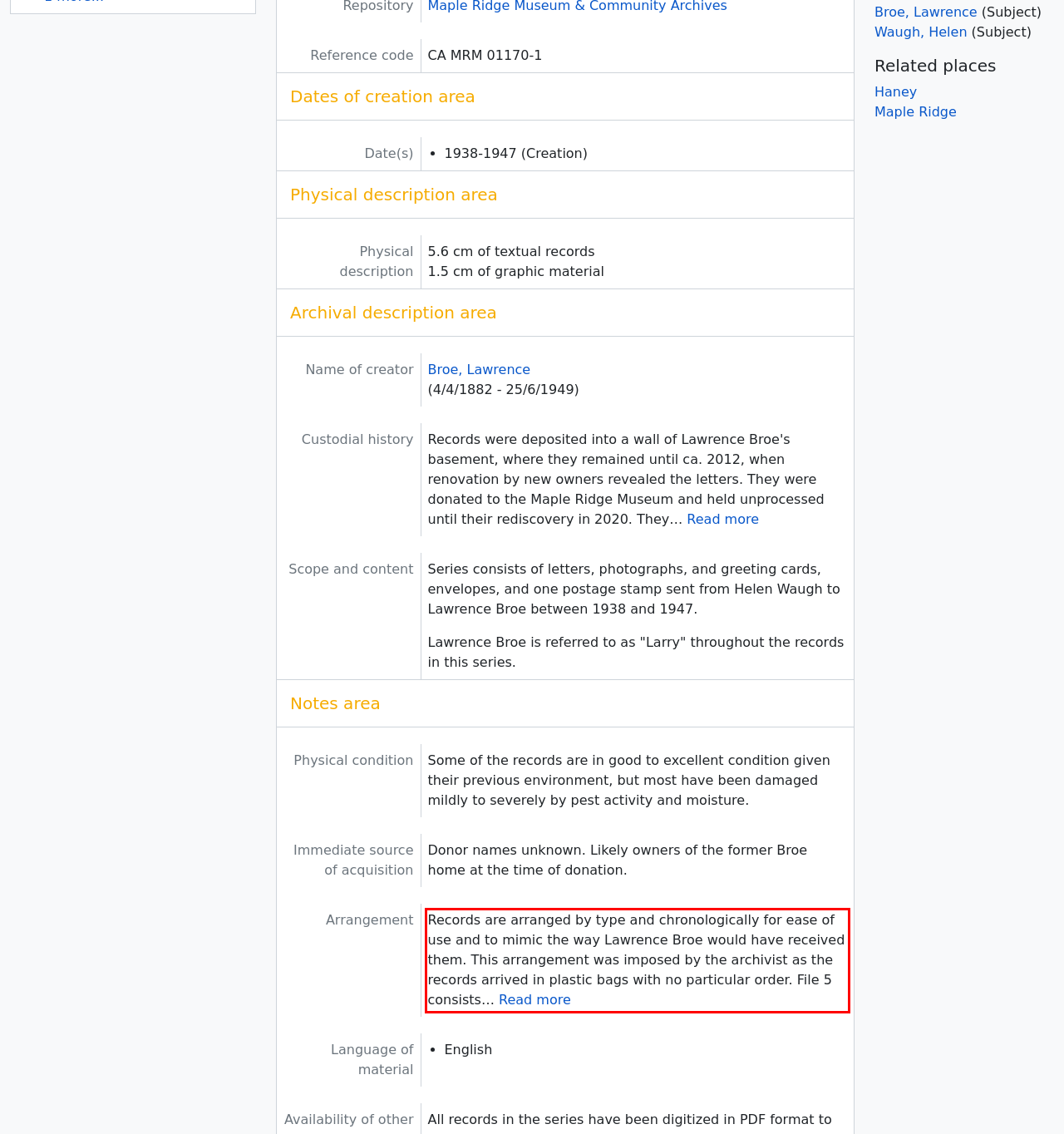Analyze the screenshot of the webpage that features a red bounding box and recognize the text content enclosed within this red bounding box.

Records are arranged by type and chronologically for ease of use and to mimic the way Lawrence Broe would have received them. This arrangement was imposed by the archivist as the records arrived in plastic bags with no particular order. File 5 consists… Read more